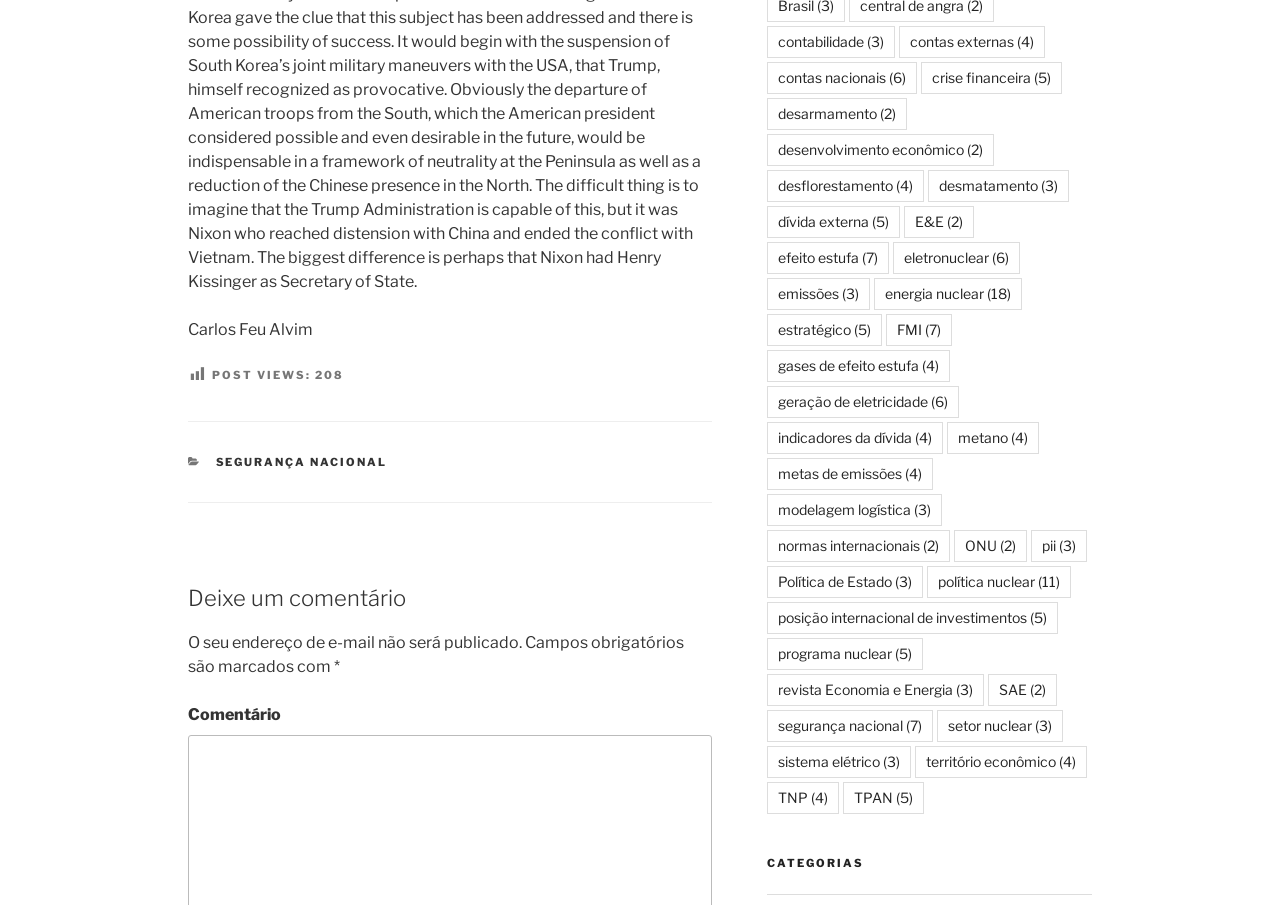Highlight the bounding box coordinates of the element that should be clicked to carry out the following instruction: "Leave a comment". The coordinates must be given as four float numbers ranging from 0 to 1, i.e., [left, top, right, bottom].

[0.147, 0.645, 0.556, 0.679]